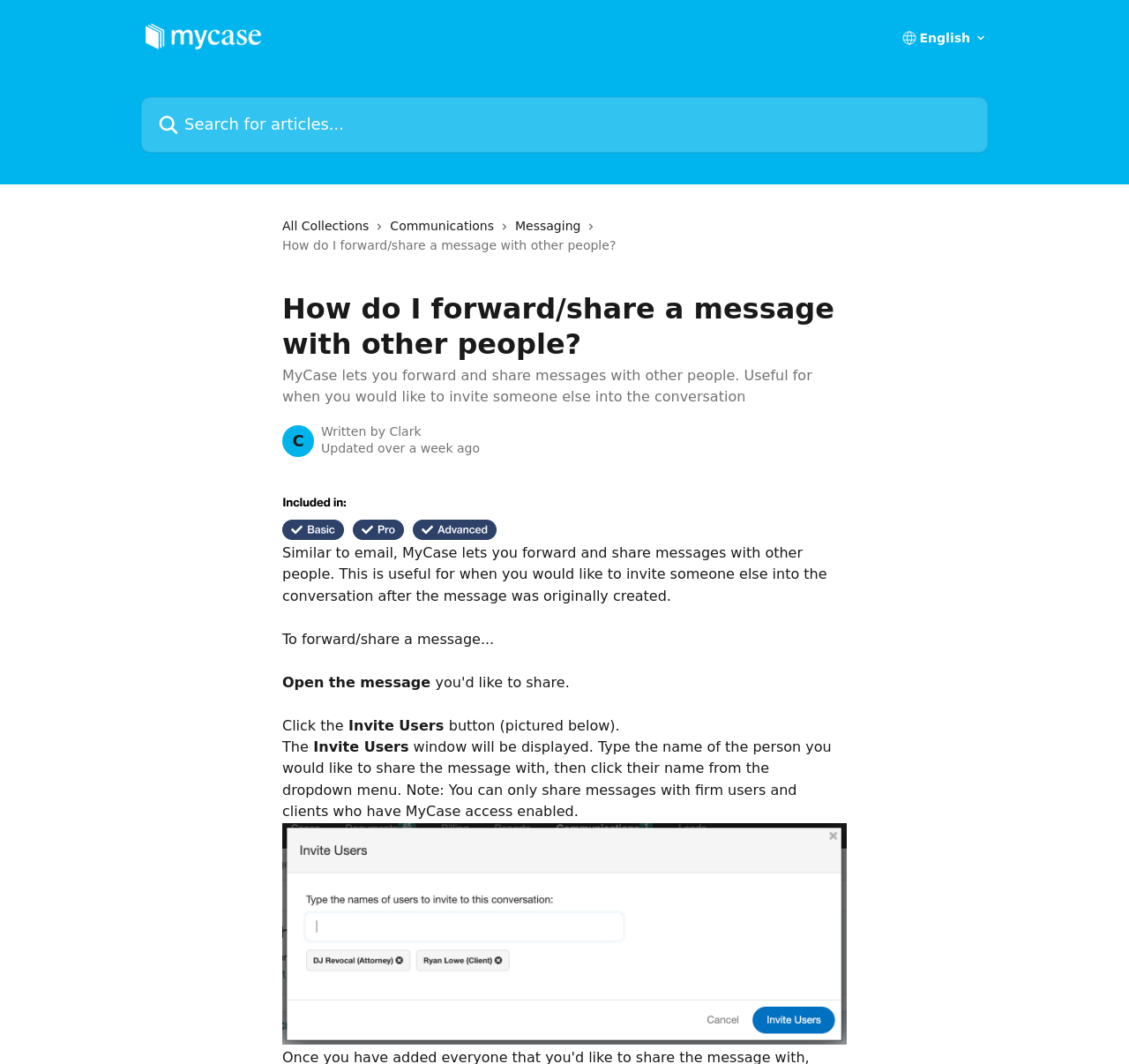What is the button to click to share a message?
Please give a detailed and elaborate answer to the question based on the image.

According to the webpage instructions, to forward or share a message, users need to open the message and click the 'Invite Users' button, which will display a window to type the name of the person to share the message with.